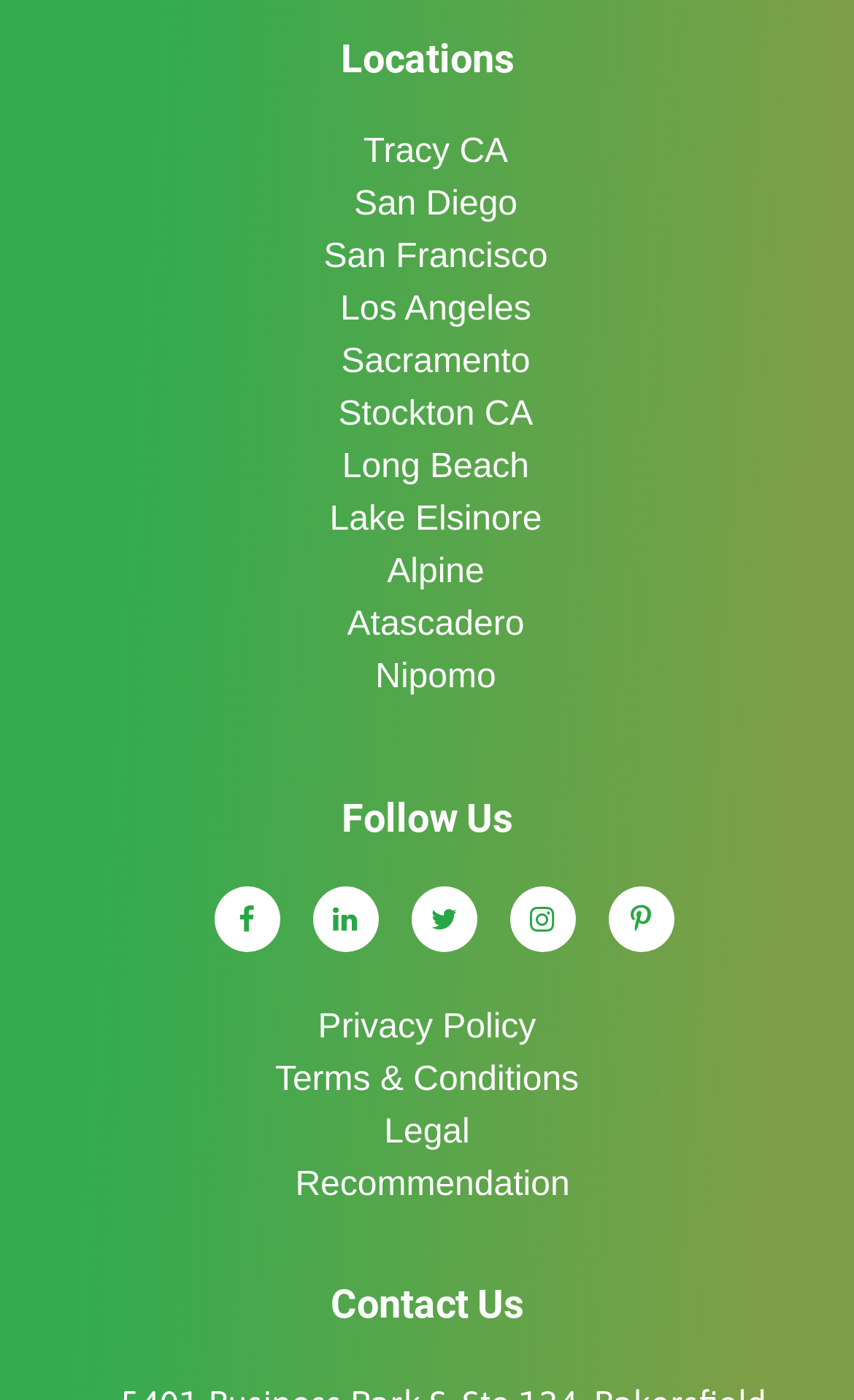Find the bounding box coordinates of the area to click in order to follow the instruction: "View locations in Tracy CA".

[0.426, 0.091, 0.595, 0.128]